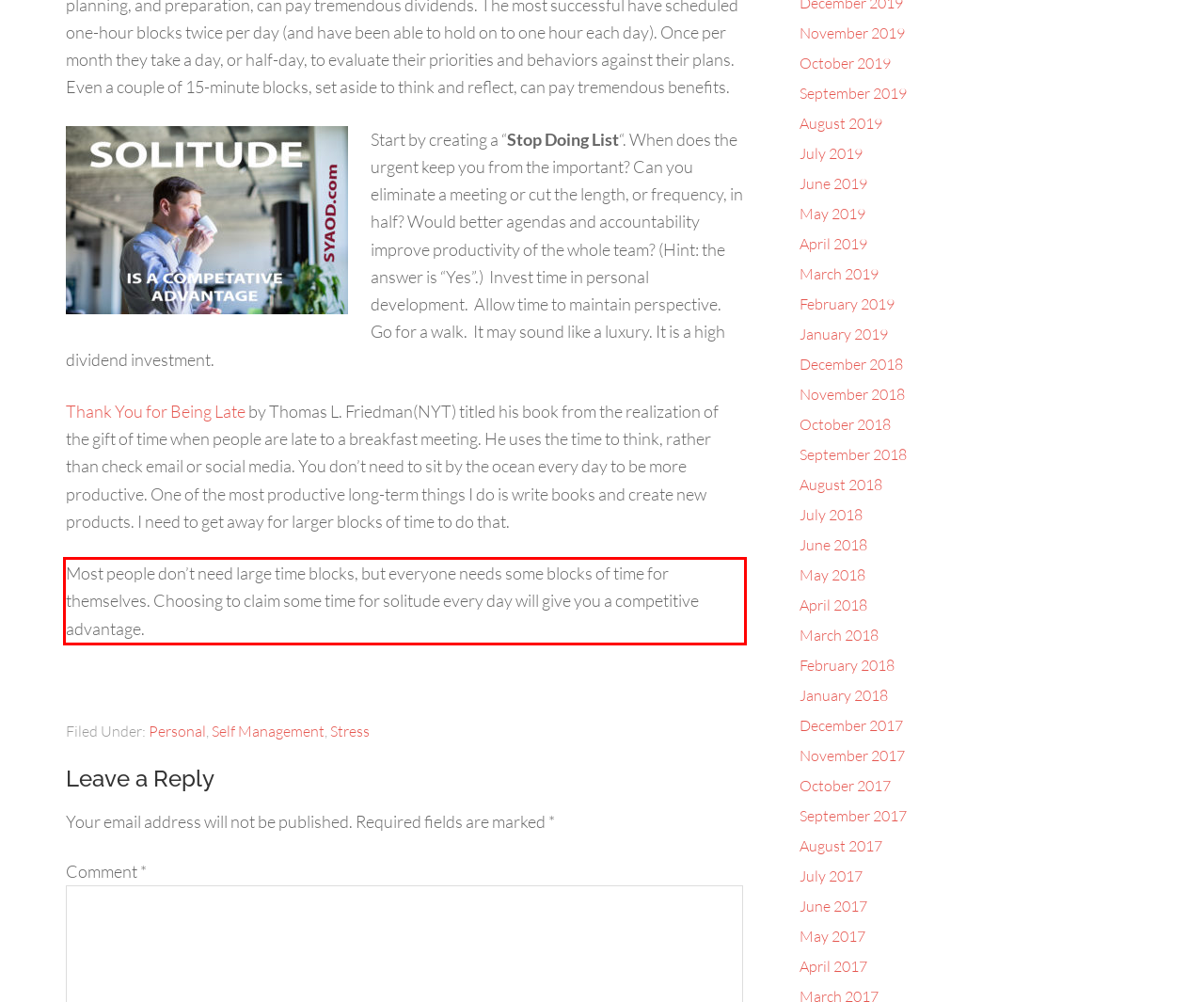You have a webpage screenshot with a red rectangle surrounding a UI element. Extract the text content from within this red bounding box.

Most people don’t need large time blocks, but everyone needs some blocks of time for themselves. Choosing to claim some time for solitude every day will give you a competitive advantage.